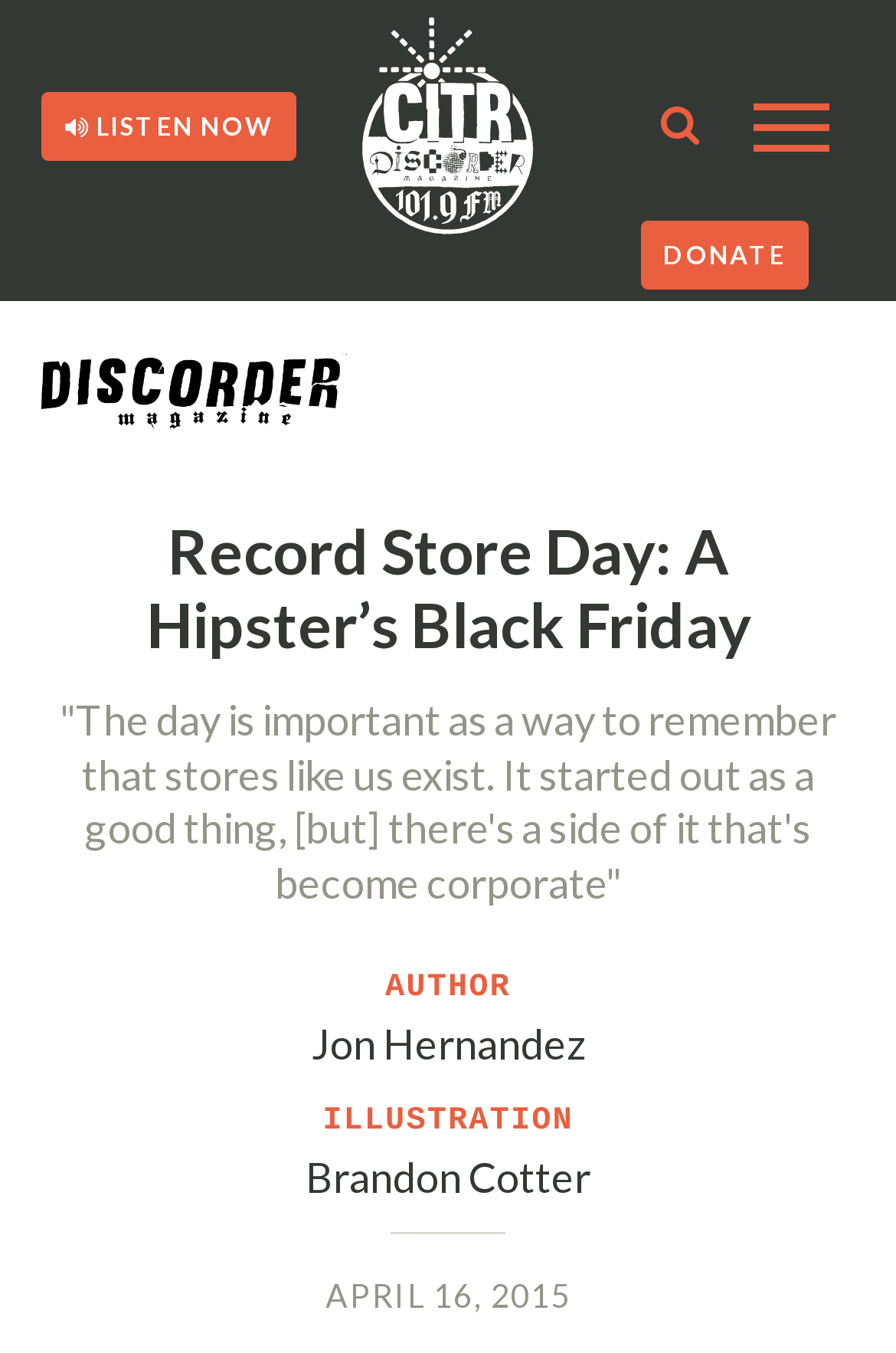Identify the bounding box of the UI element described as follows: "Donate". Provide the coordinates as four float numbers in the range of 0 to 1 [left, top, right, bottom].

[0.714, 0.163, 0.903, 0.214]